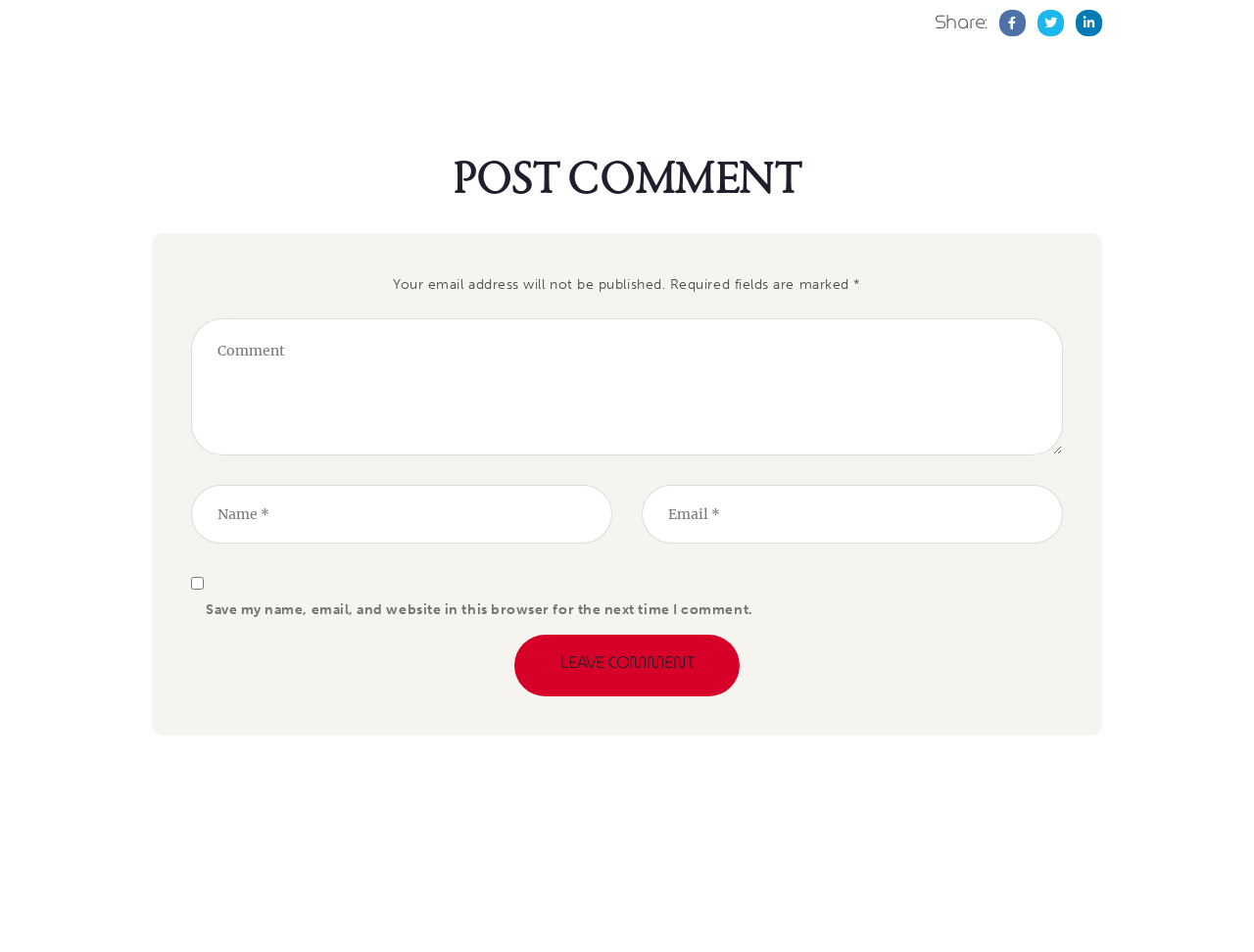Please analyze the image and provide a thorough answer to the question:
What is the purpose of the 'Share:' section?

The 'Share:' section contains three links with icons, suggesting that it is used to share the content of the webpage on various platforms.